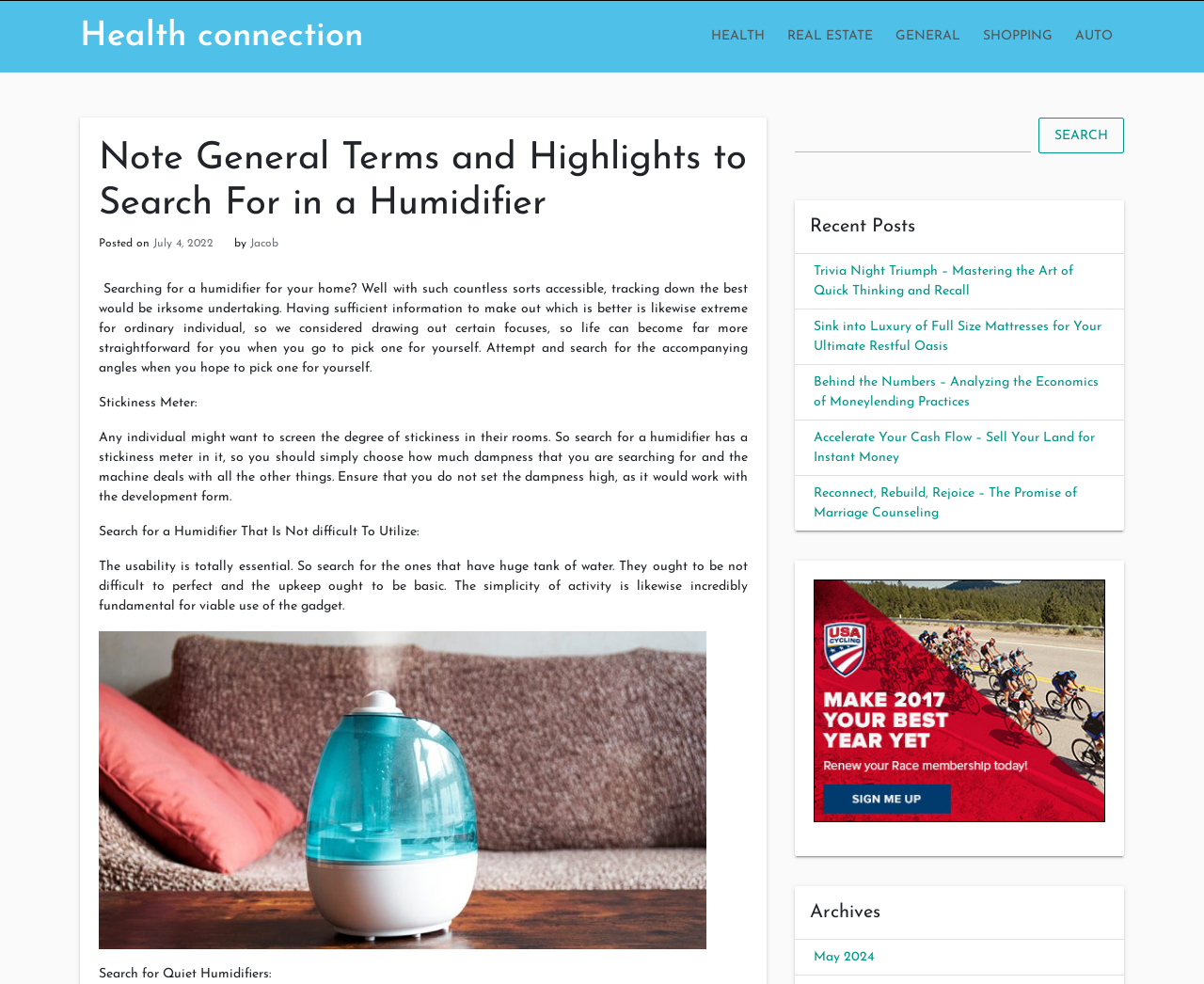Please provide a detailed answer to the question below by examining the image:
How many categories are listed in the top menu?

The top menu on the webpage lists five categories: HEALTH, REAL ESTATE, GENERAL, SHOPPING, and AUTO.